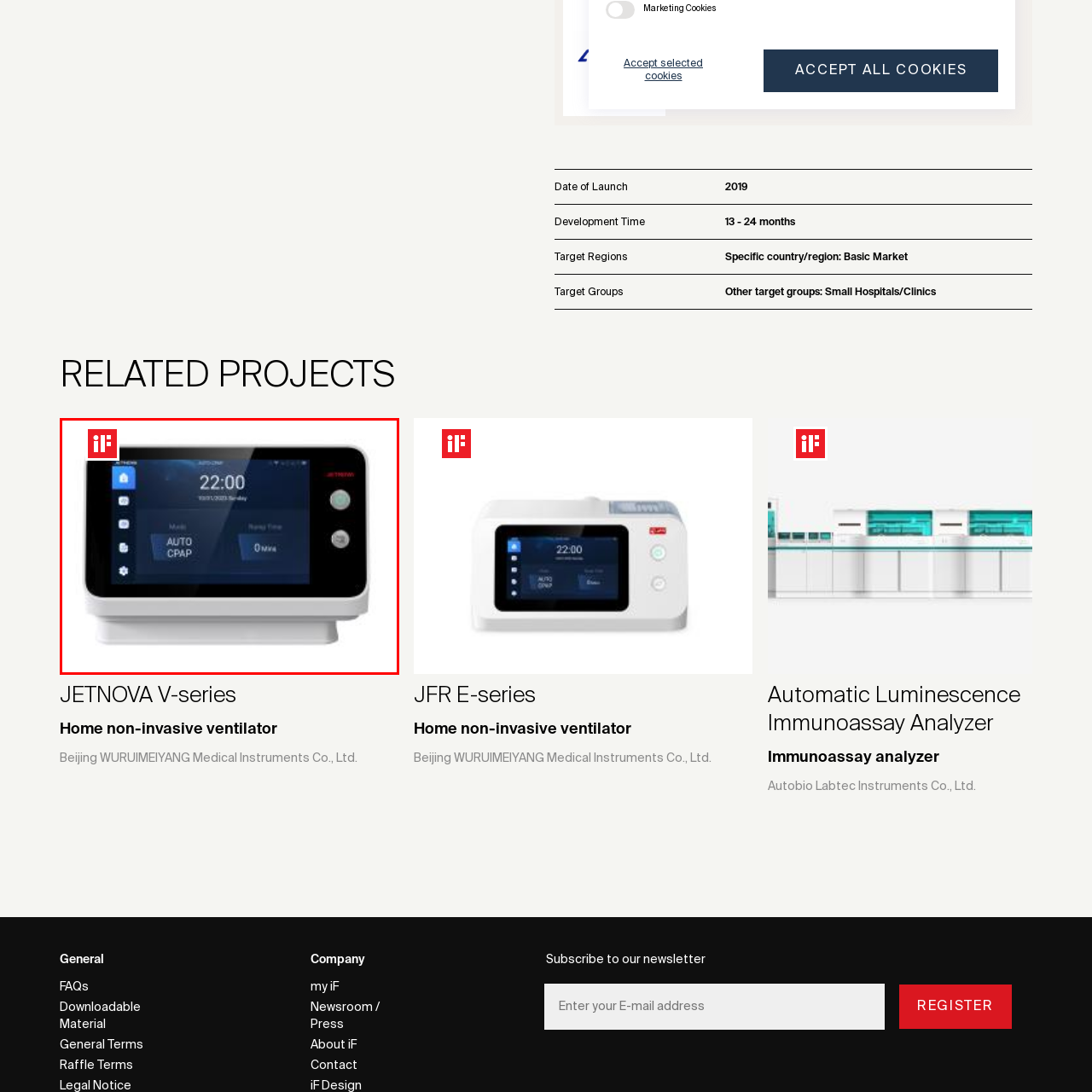Refer to the image within the red outline and provide a one-word or phrase answer to the question:
What is the purpose of the device?

Providing advanced respiratory support